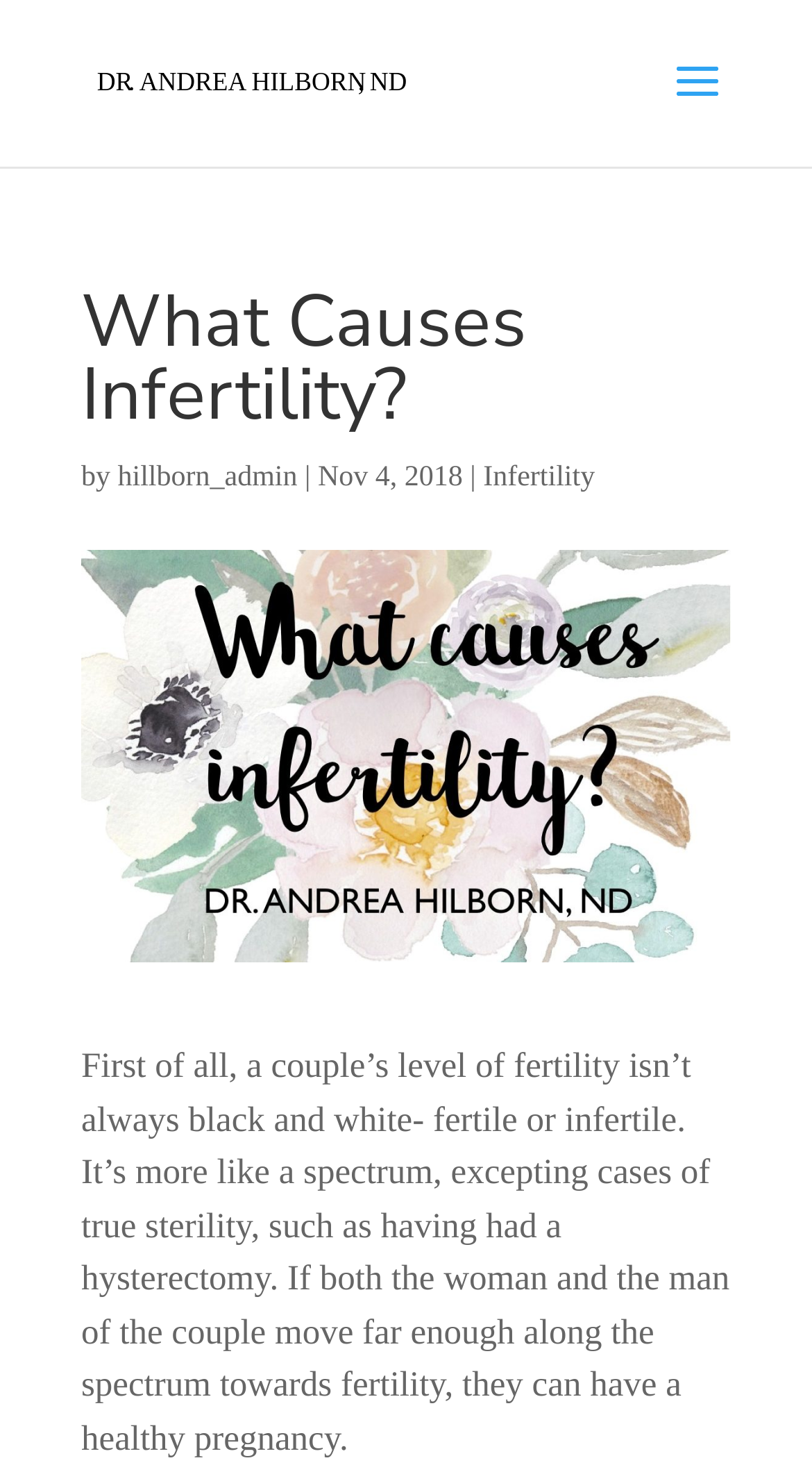Review the image closely and give a comprehensive answer to the question: What is an example of true sterility?

The text mentions that 'excepting cases of true sterility, such as having had a hysterectomy' which implies that having had a hysterectomy is an example of true sterility. This is mentioned in the main content of the webpage, which explains the concept of fertility.